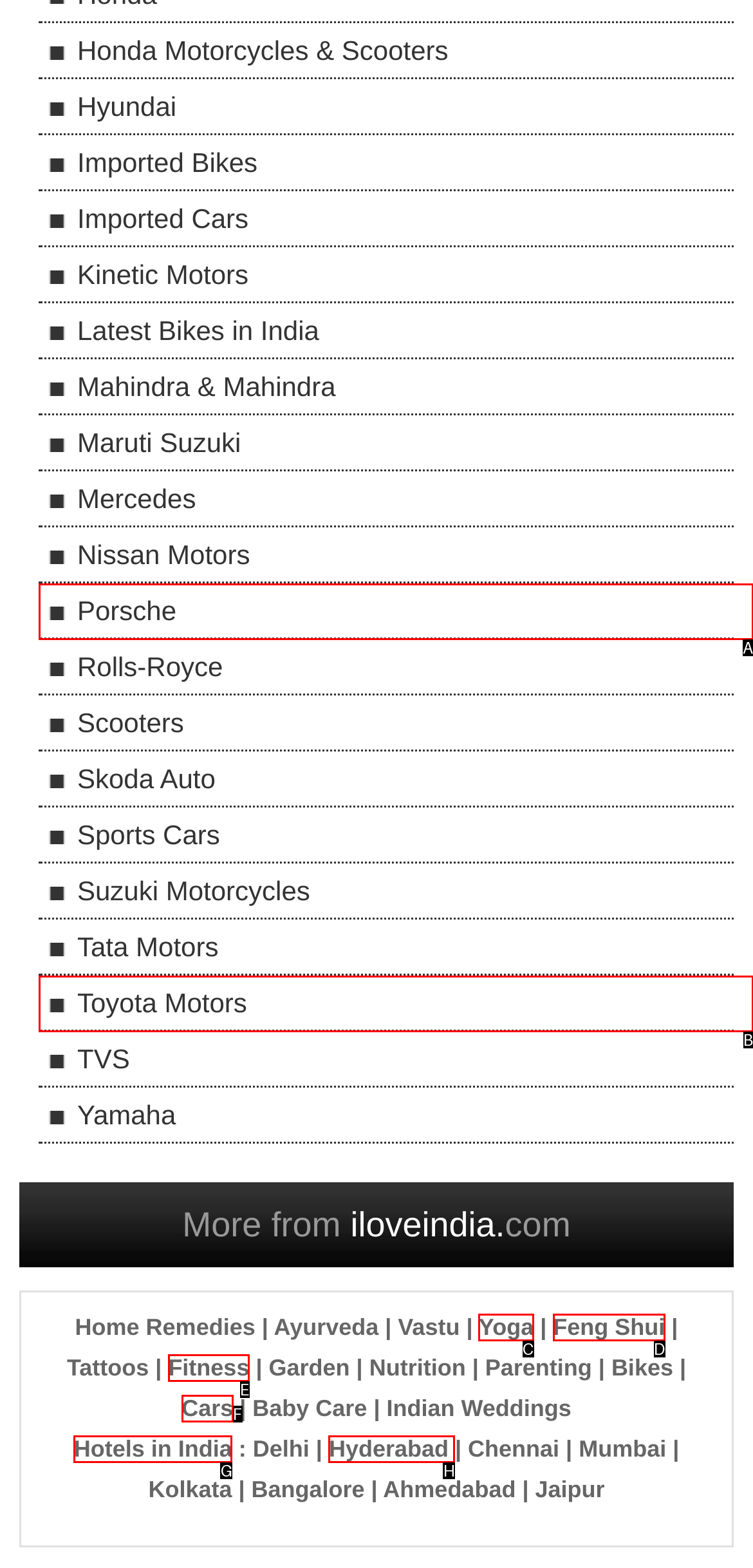Identify the HTML element that best fits the description: Cars. Respond with the letter of the corresponding element.

F